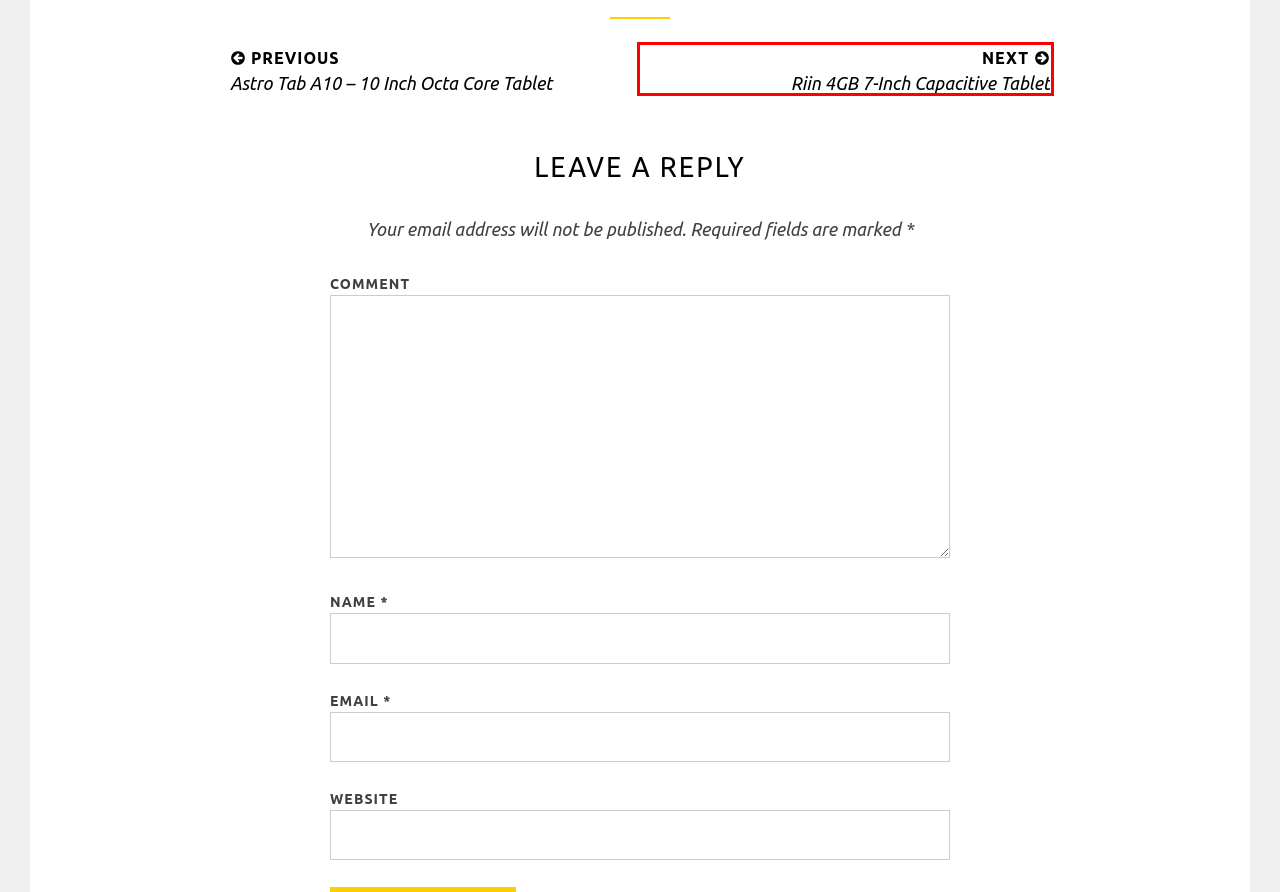You have a screenshot of a webpage with a red bounding box around an element. Select the webpage description that best matches the new webpage after clicking the element within the red bounding box. Here are the descriptions:
A. Building accessible web mainly with WordPress and Eleventy - Foxland
B. Blog Tool, Publishing Platform, and CMS – WordPress.org
C. Astro Tab A10 - 10 Inch Octa Core Tablet - Tablets with USB Ports
D. Home - Tablets with USB Ports
E. OTG Cables - Tablets with USB Ports
F. Riin 4GB 7-Inch Capacitive Tablet - Tablets with USB Ports
G. Tablets With USB Archives - Tablets with USB Ports
H. Windows Tablet Archives - Tablets with USB Ports

F